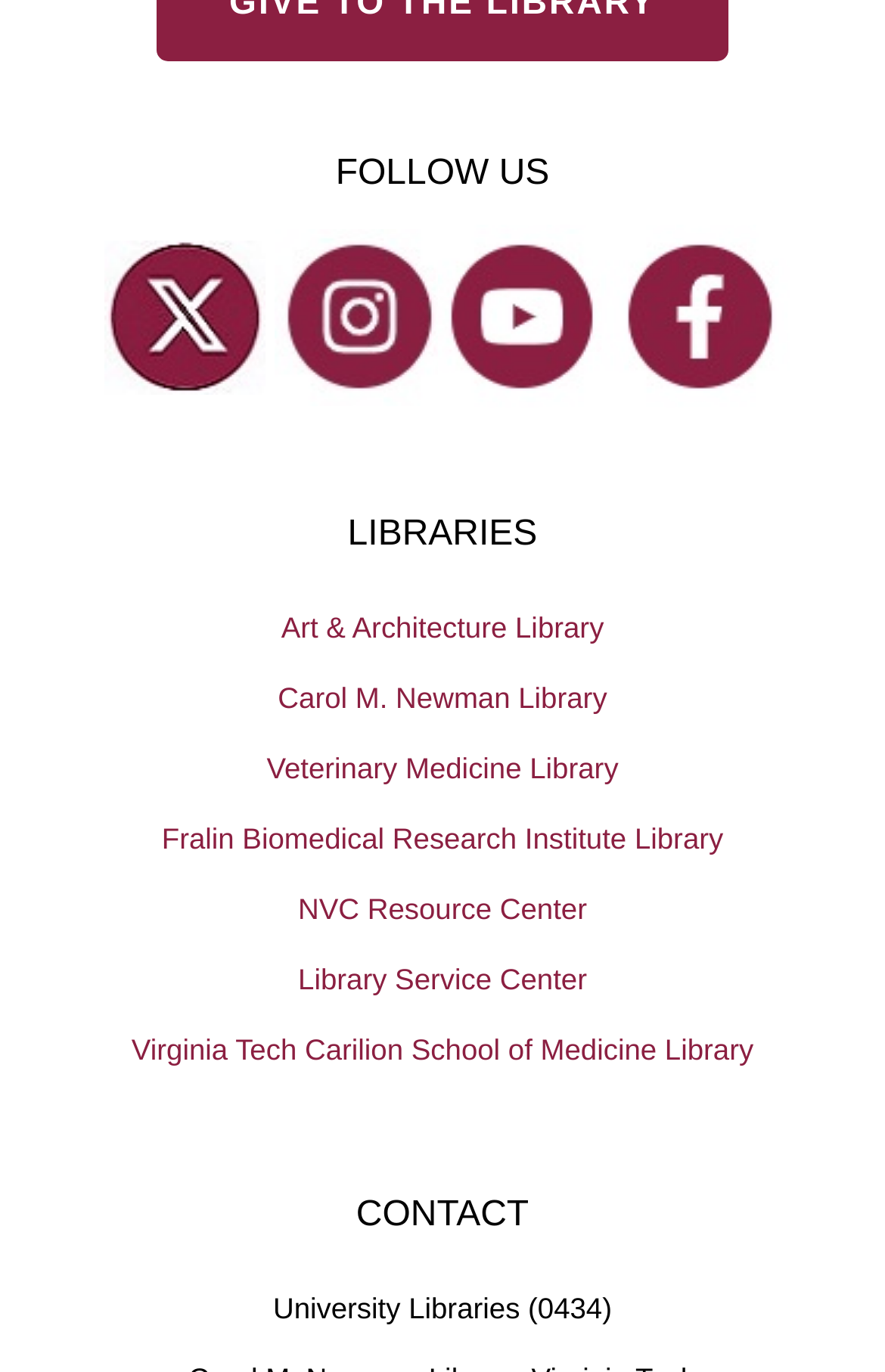Specify the bounding box coordinates of the element's area that should be clicked to execute the given instruction: "read February 4, 2023 post". The coordinates should be four float numbers between 0 and 1, i.e., [left, top, right, bottom].

None